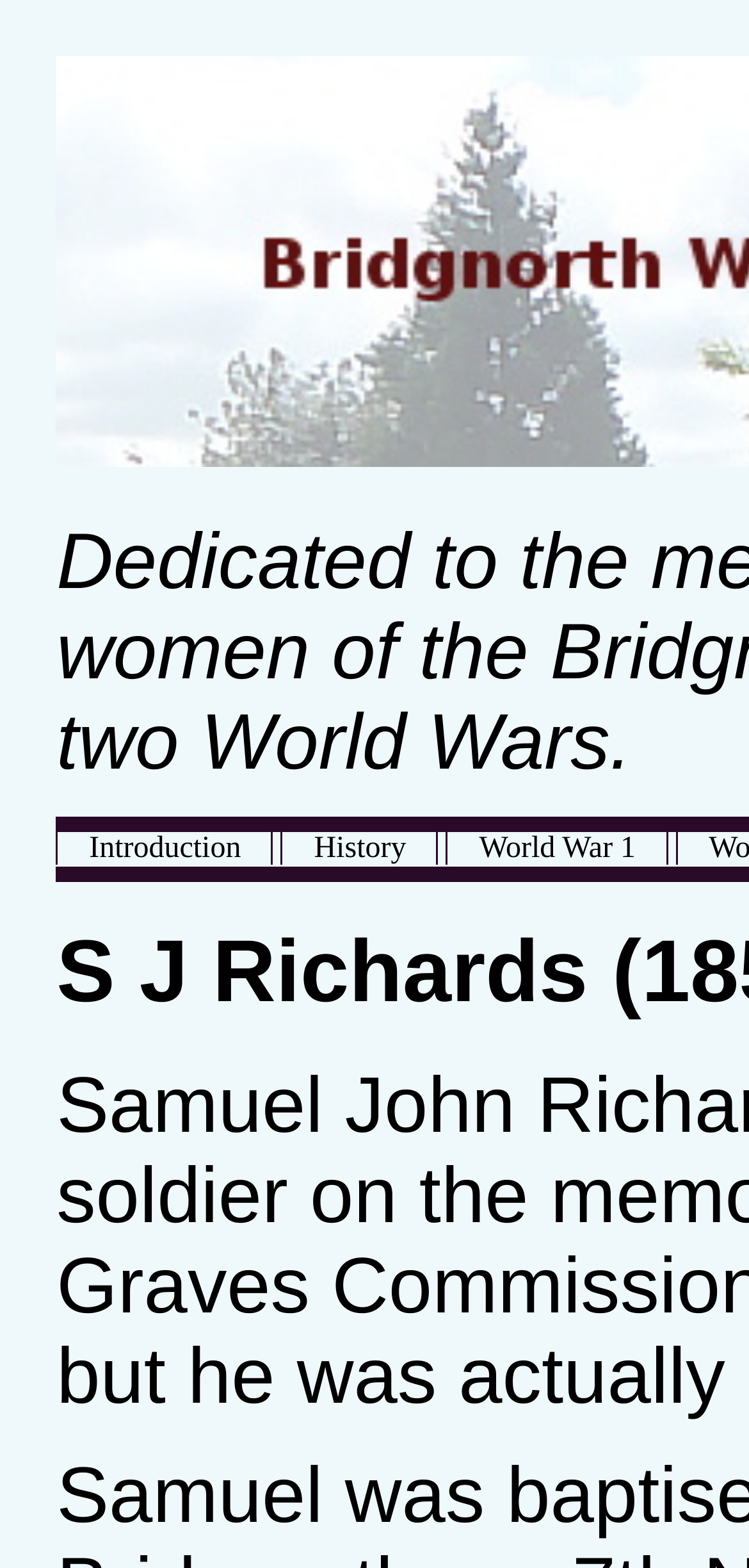Locate the UI element that matches the description World War 1 in the webpage screenshot. Return the bounding box coordinates in the format (top-left x, top-left y, bottom-right x, bottom-right y), with values ranging from 0 to 1.

[0.599, 0.526, 0.89, 0.557]